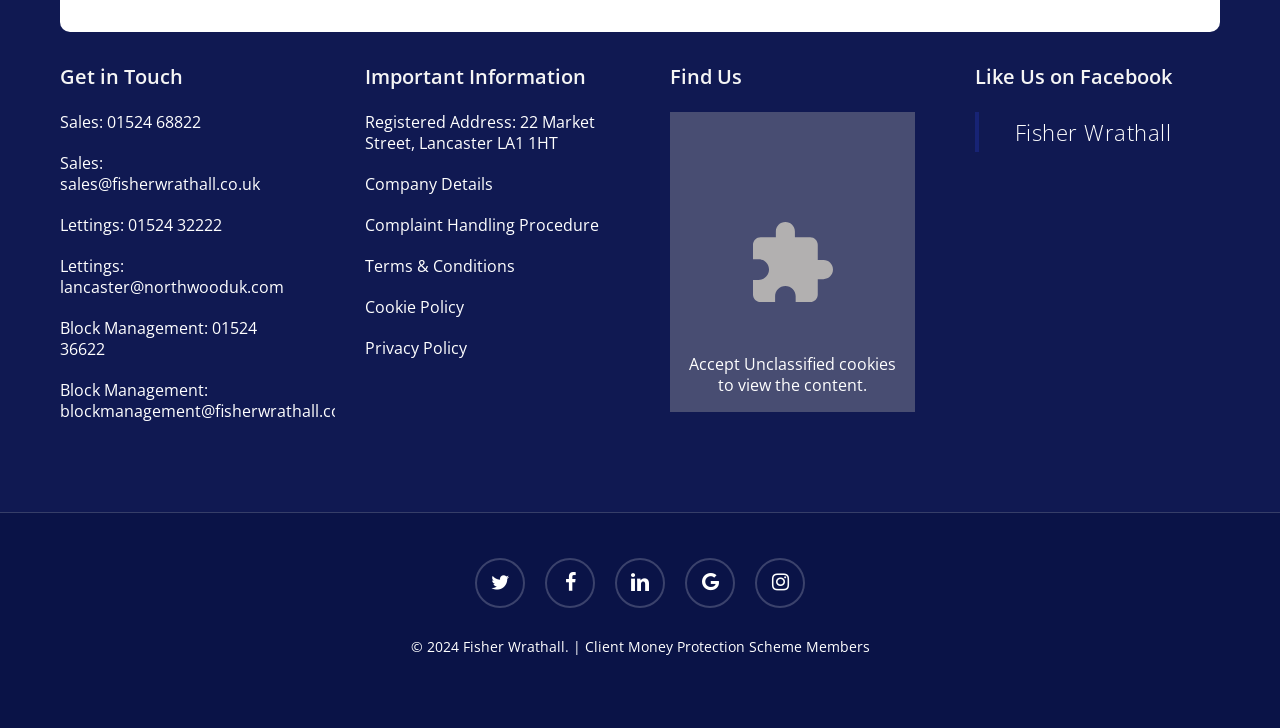Please identify the bounding box coordinates of the element that needs to be clicked to execute the following command: "Visit Twitter". Provide the bounding box using four float numbers between 0 and 1, formatted as [left, top, right, bottom].

[0.371, 0.767, 0.41, 0.835]